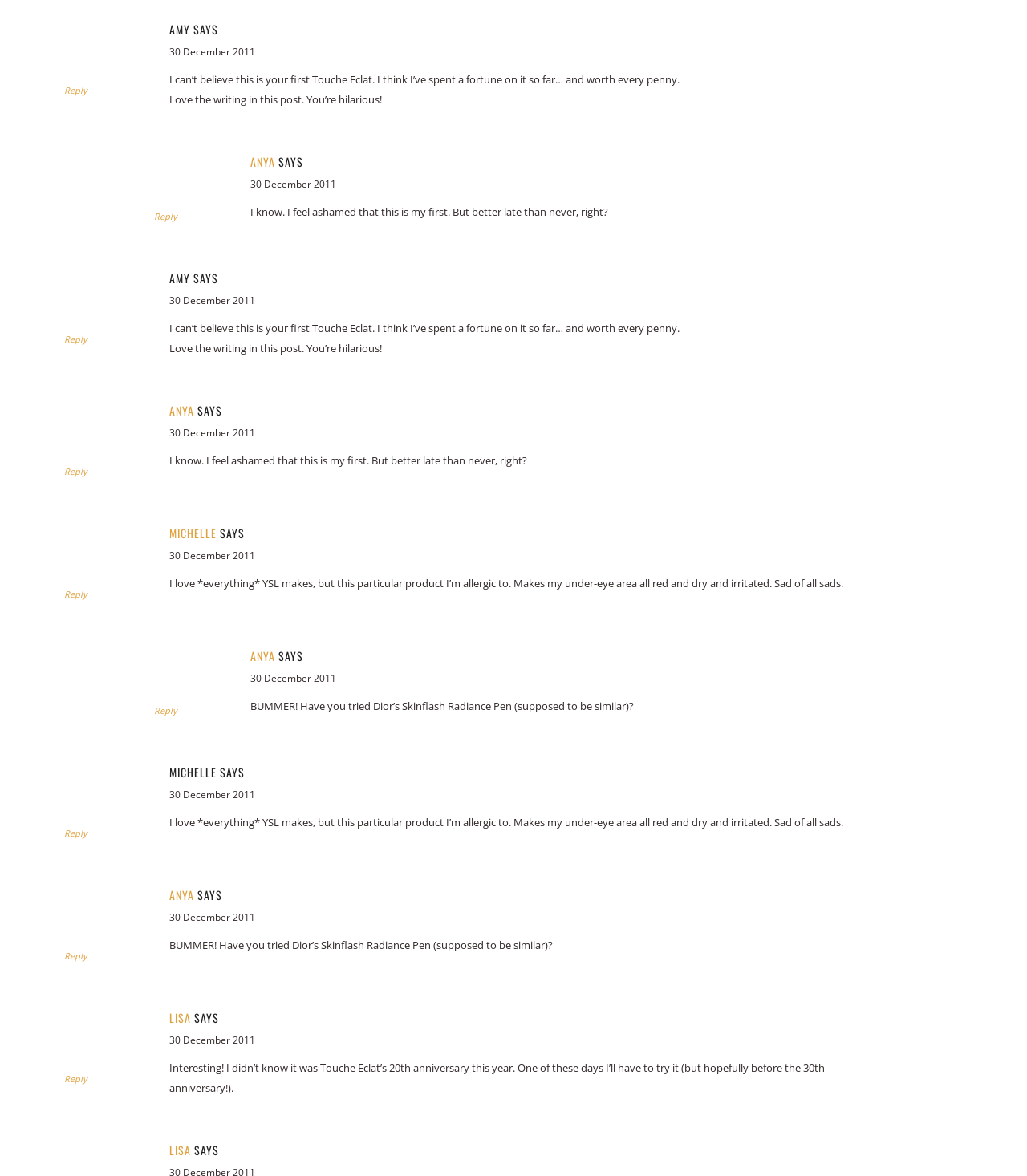Find the bounding box coordinates of the element to click in order to complete the given instruction: "Discover the wonders of Dubai via a winter yacht charter."

None